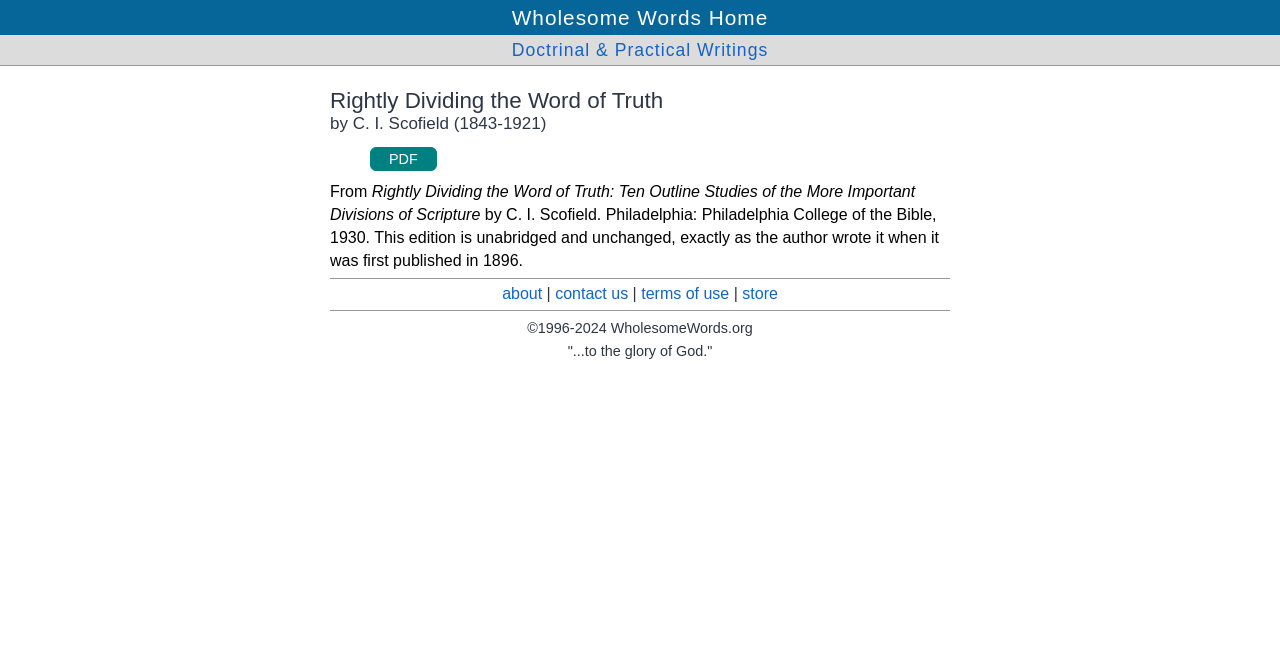Using the information in the image, could you please answer the following question in detail:
How many links are there in the footer section?

The footer section is located at the bottom of the webpage and contains links to 'about', 'contact us', 'terms of use', and 'store'. There are 5 links in total in the footer section.